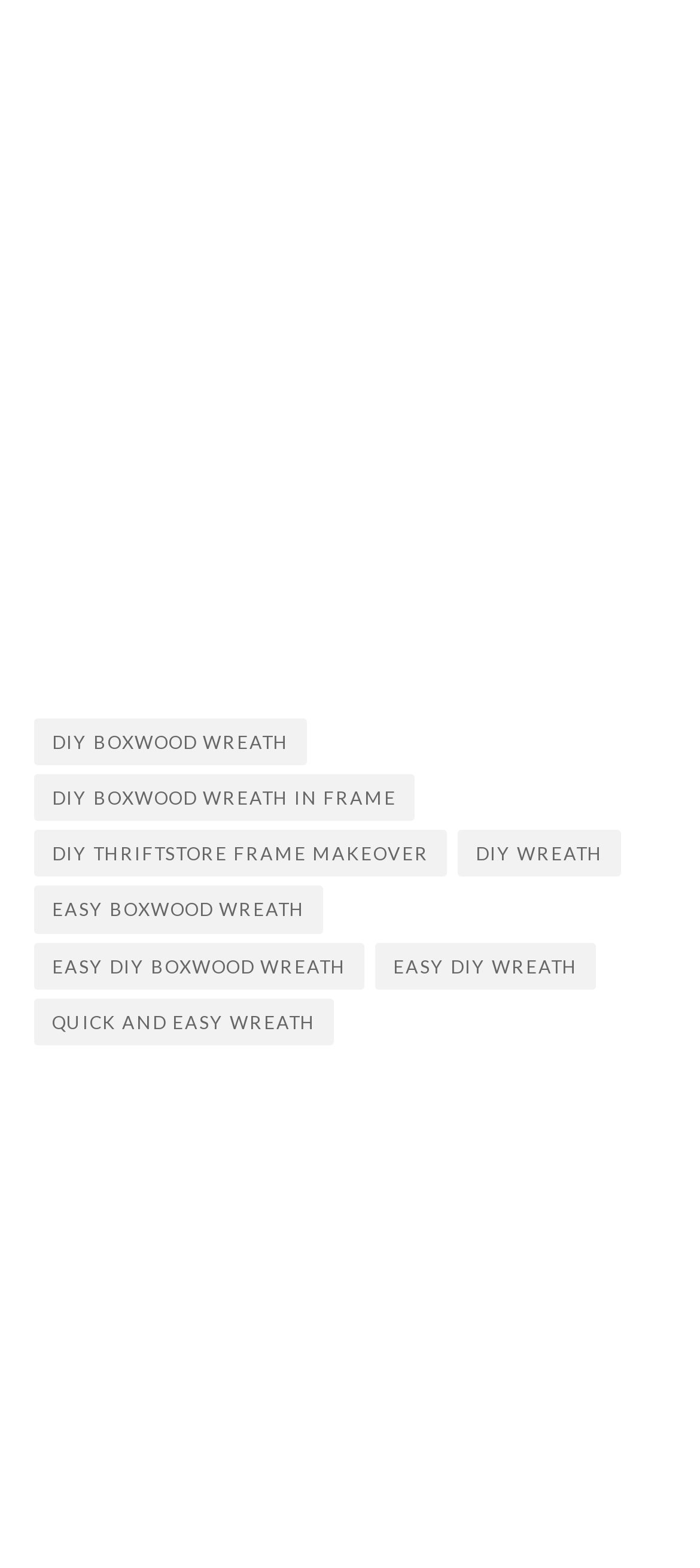Are there any links with the word 'FRAME'?
Refer to the screenshot and respond with a concise word or phrase.

Yes